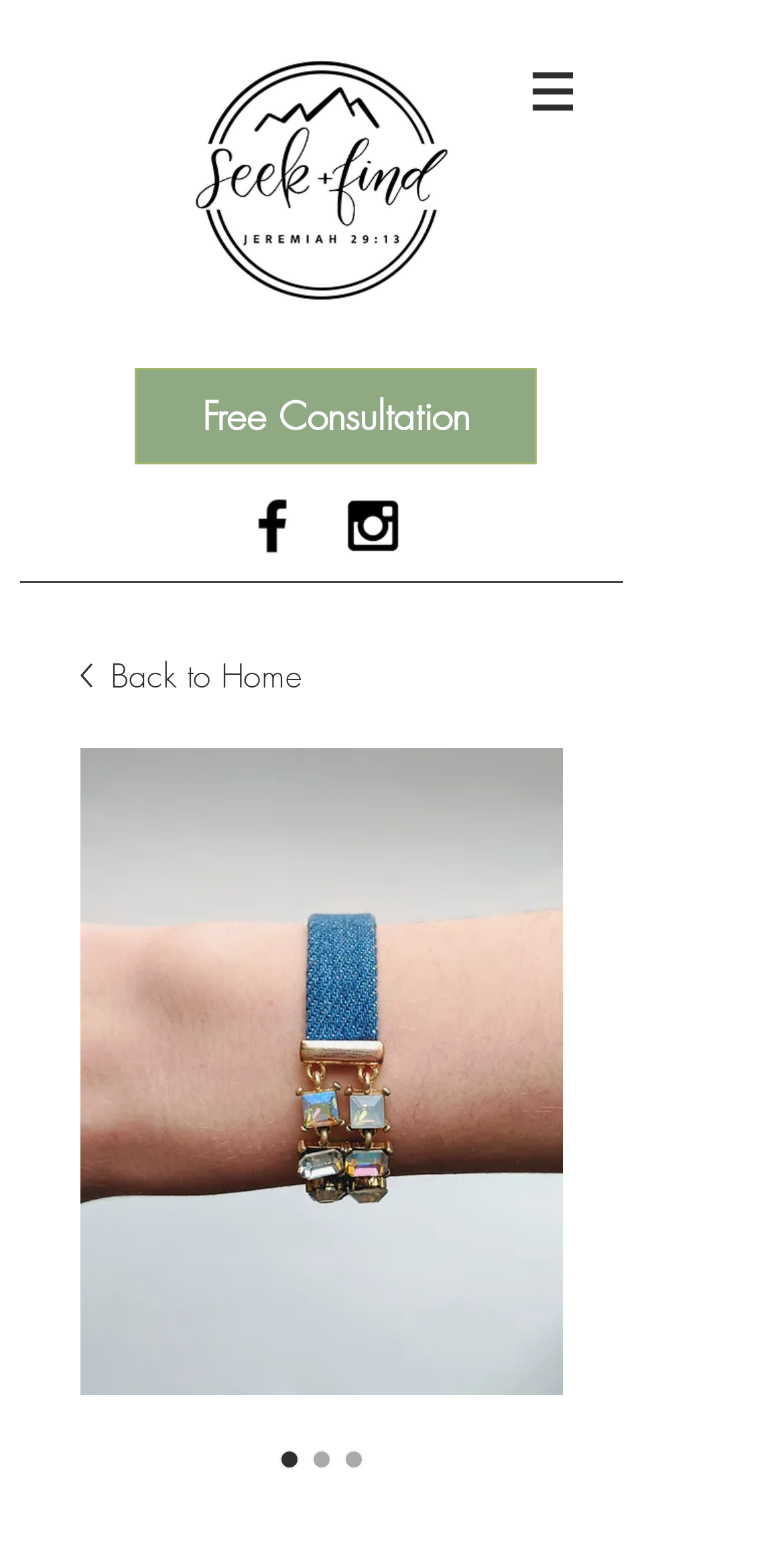How many social media icons are there?
Ensure your answer is thorough and detailed.

I counted the number of social media icons in the social bar section, which are Facebook and Instagram icons.